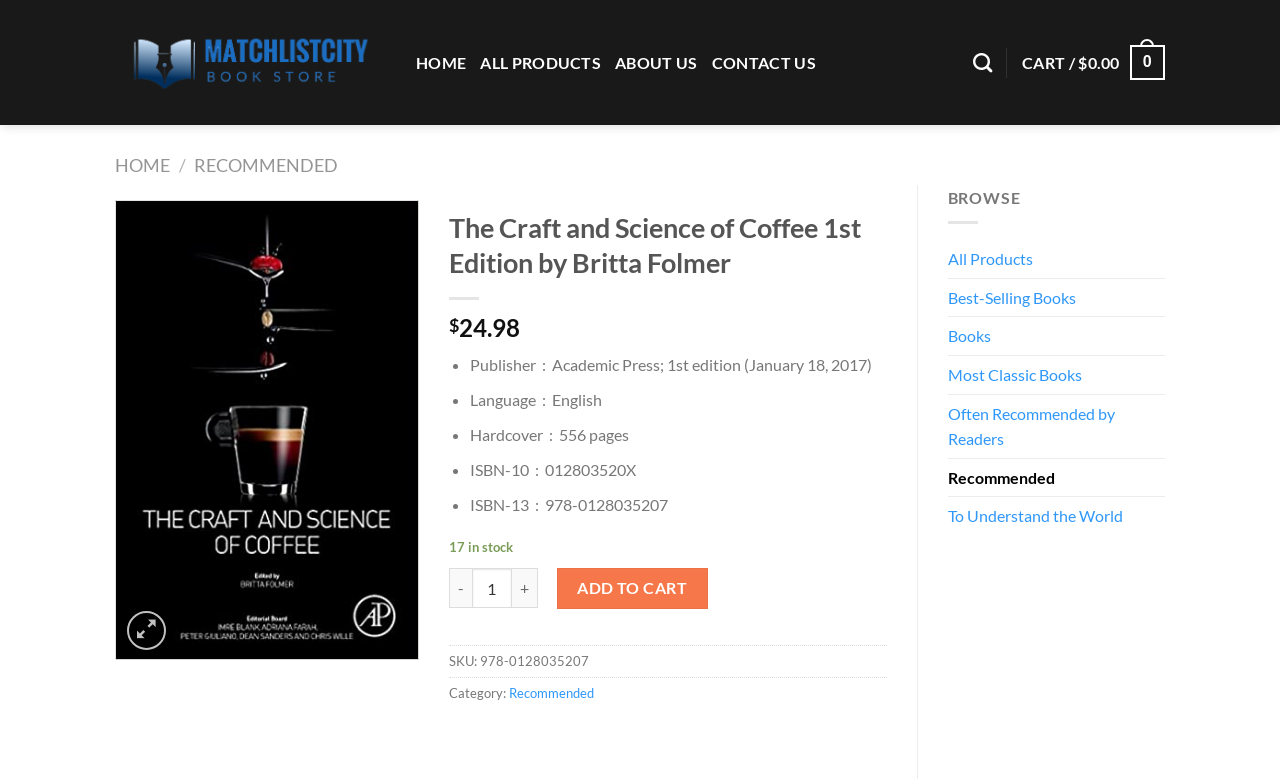Use a single word or phrase to answer the question:
How many books are in stock?

17